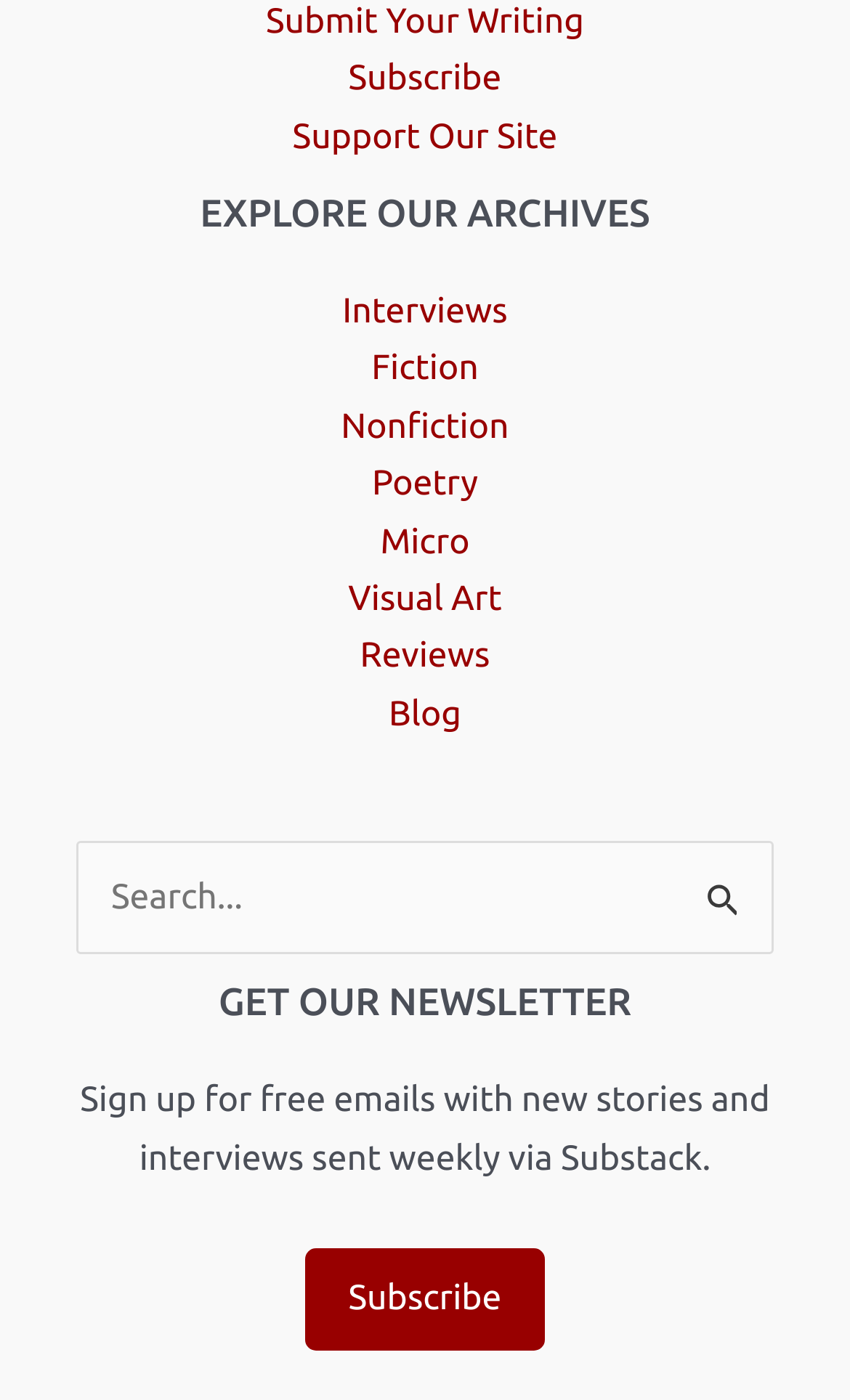Use a single word or phrase to answer this question: 
What is the purpose of the 'Get Our Newsletter' section?

To subscribe to a newsletter